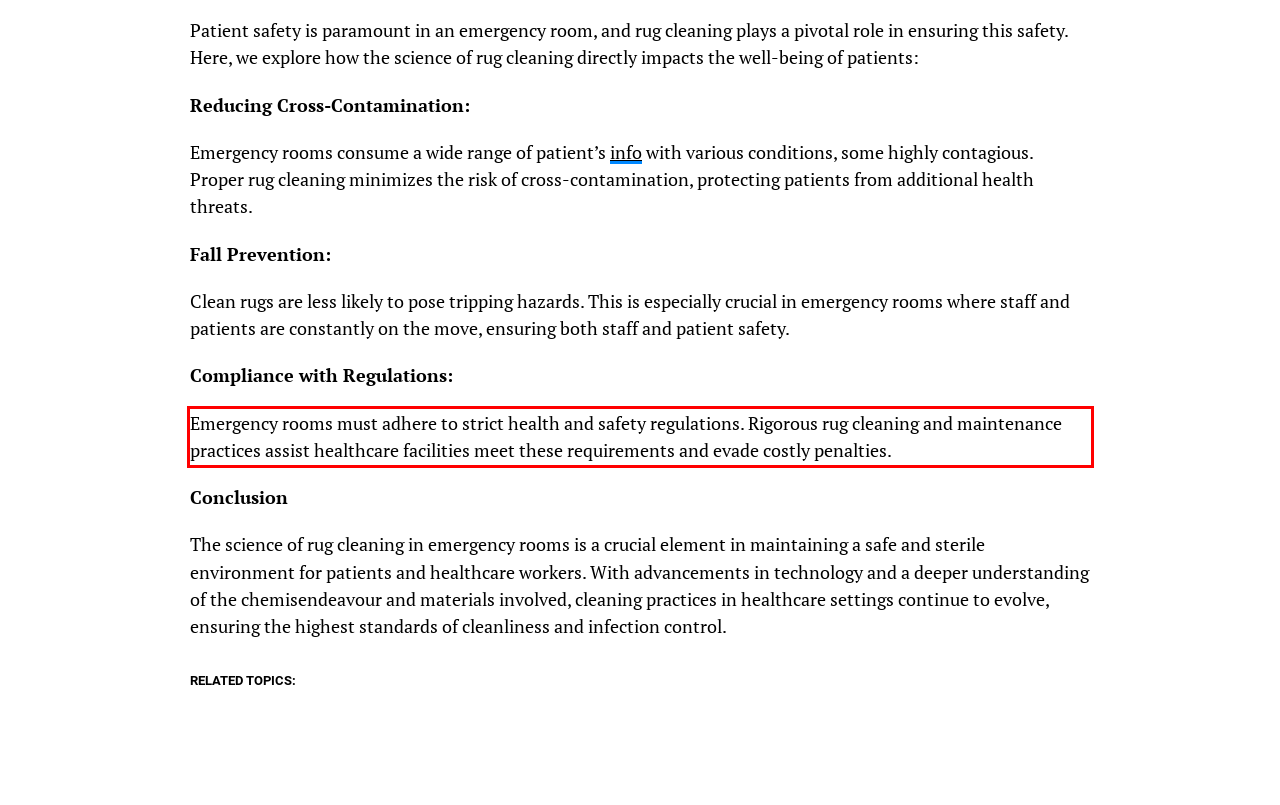Identify and transcribe the text content enclosed by the red bounding box in the given screenshot.

Emergency rooms must adhere to strict health and safety regulations. Rigorous rug cleaning and maintenance practices assist healthcare facilities meet these requirements and evade costly penalties.